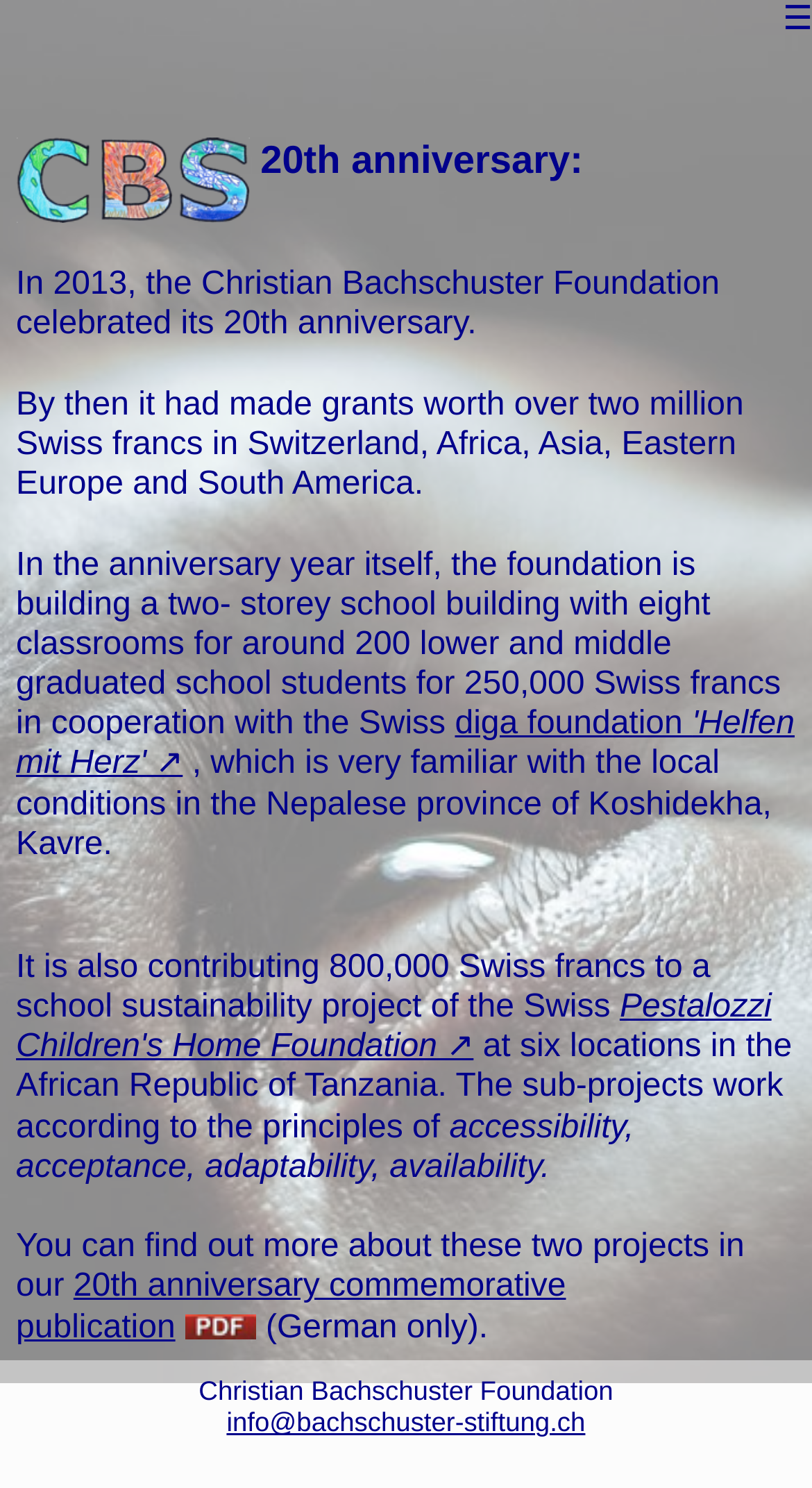Given the element description "20th anniversary commemorative publication" in the screenshot, predict the bounding box coordinates of that UI element.

[0.02, 0.853, 0.697, 0.904]